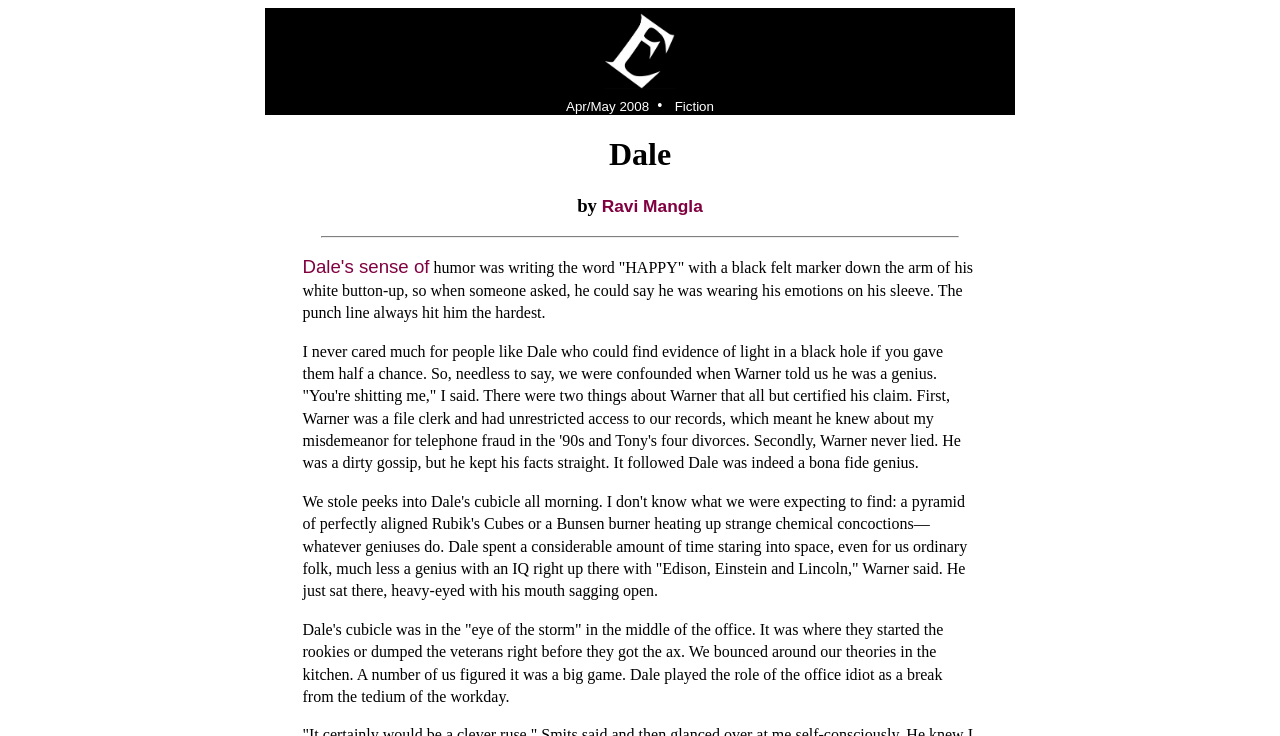How many divorces has Tony had?
Analyze the image and deliver a detailed answer to the question.

The text mentions that Warner, who has access to their records, knows about Tony's four divorces. This indicates that Tony has had four divorces.